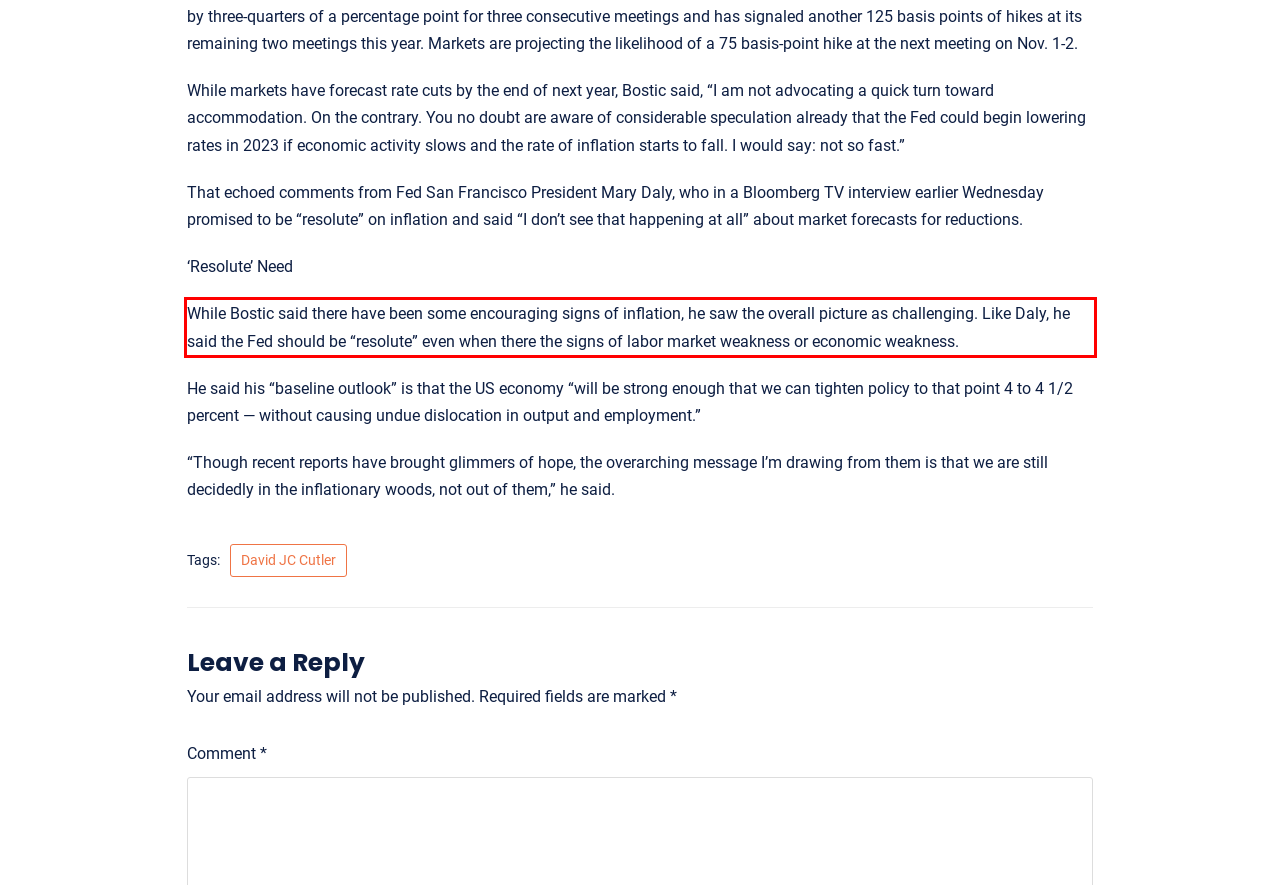You have a screenshot of a webpage, and there is a red bounding box around a UI element. Utilize OCR to extract the text within this red bounding box.

While Bostic said there have been some encouraging signs of inflation, he saw the overall picture as challenging. Like Daly, he said the Fed should be “resolute” even when there the signs of labor market weakness or economic weakness.